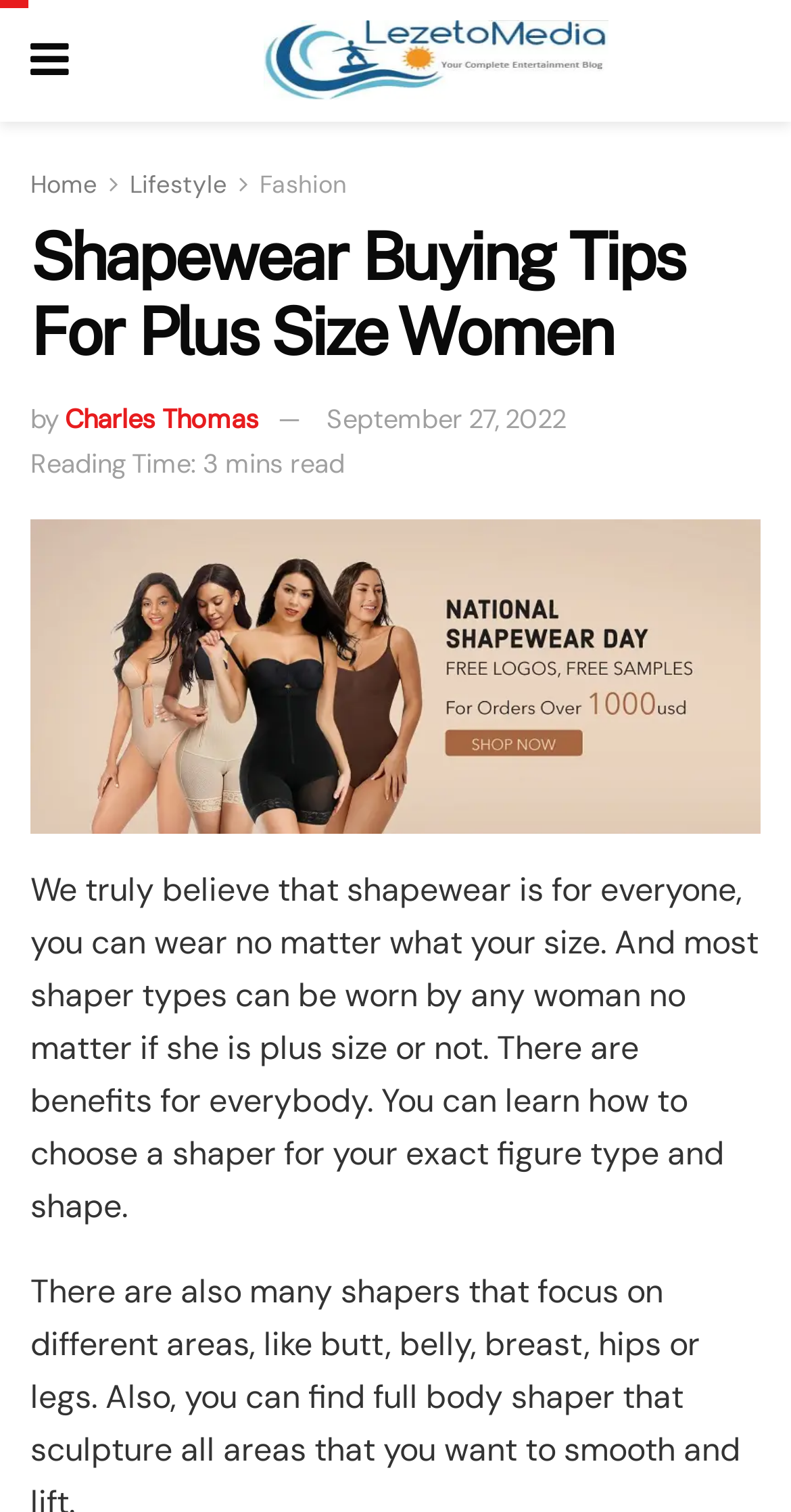When was the article published?
Please answer the question with as much detail as possible using the screenshot.

The publication date of the article can be found next to the author's name, which is 'September 27, 2022'.